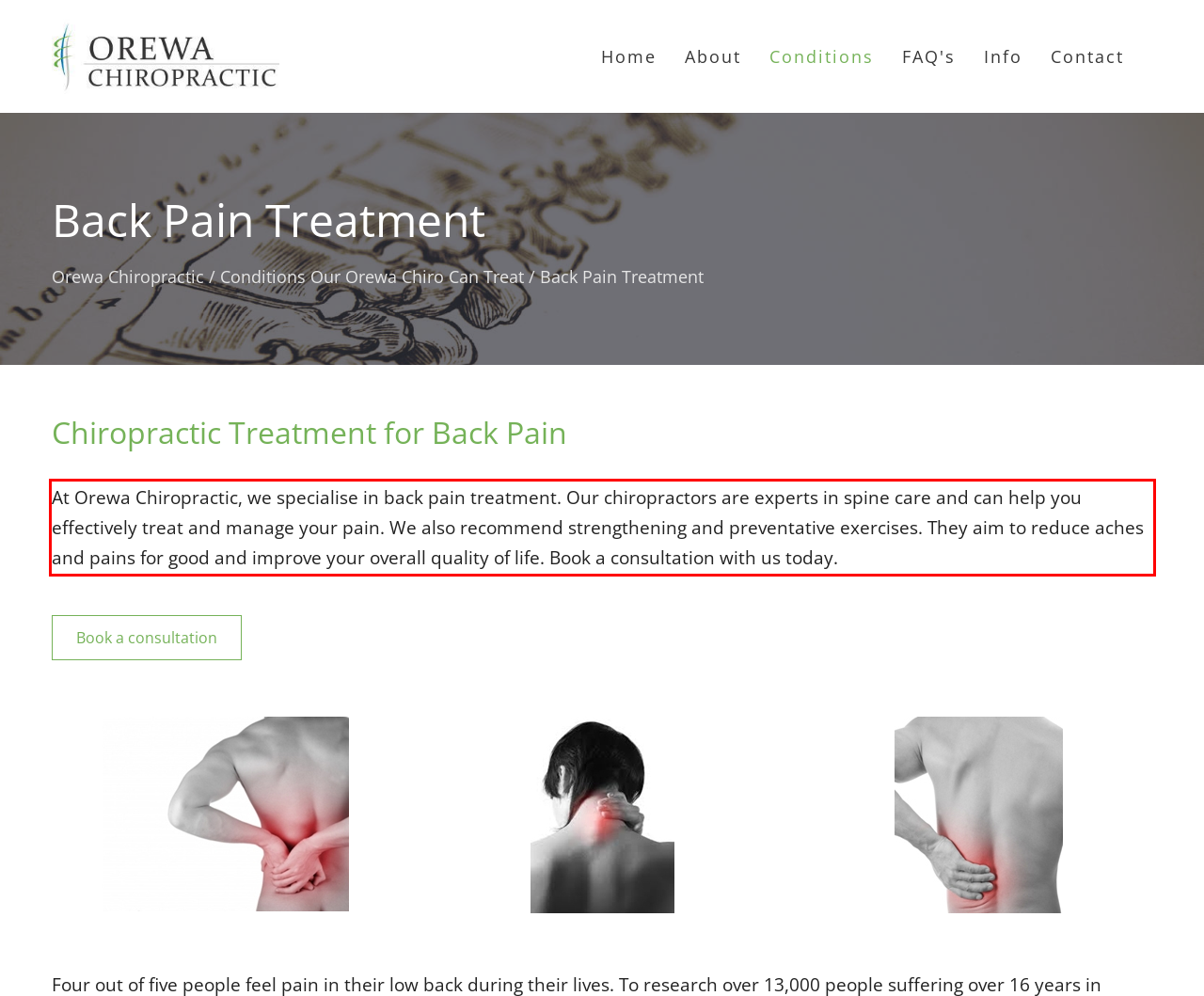You are presented with a screenshot containing a red rectangle. Extract the text found inside this red bounding box.

At Orewa Chiropractic, we specialise in back pain treatment. Our chiropractors are experts in spine care and can help you effectively treat and manage your pain. We also recommend strengthening and preventative exercises. They aim to reduce aches and pains for good and improve your overall quality of life. Book a consultation with us today.